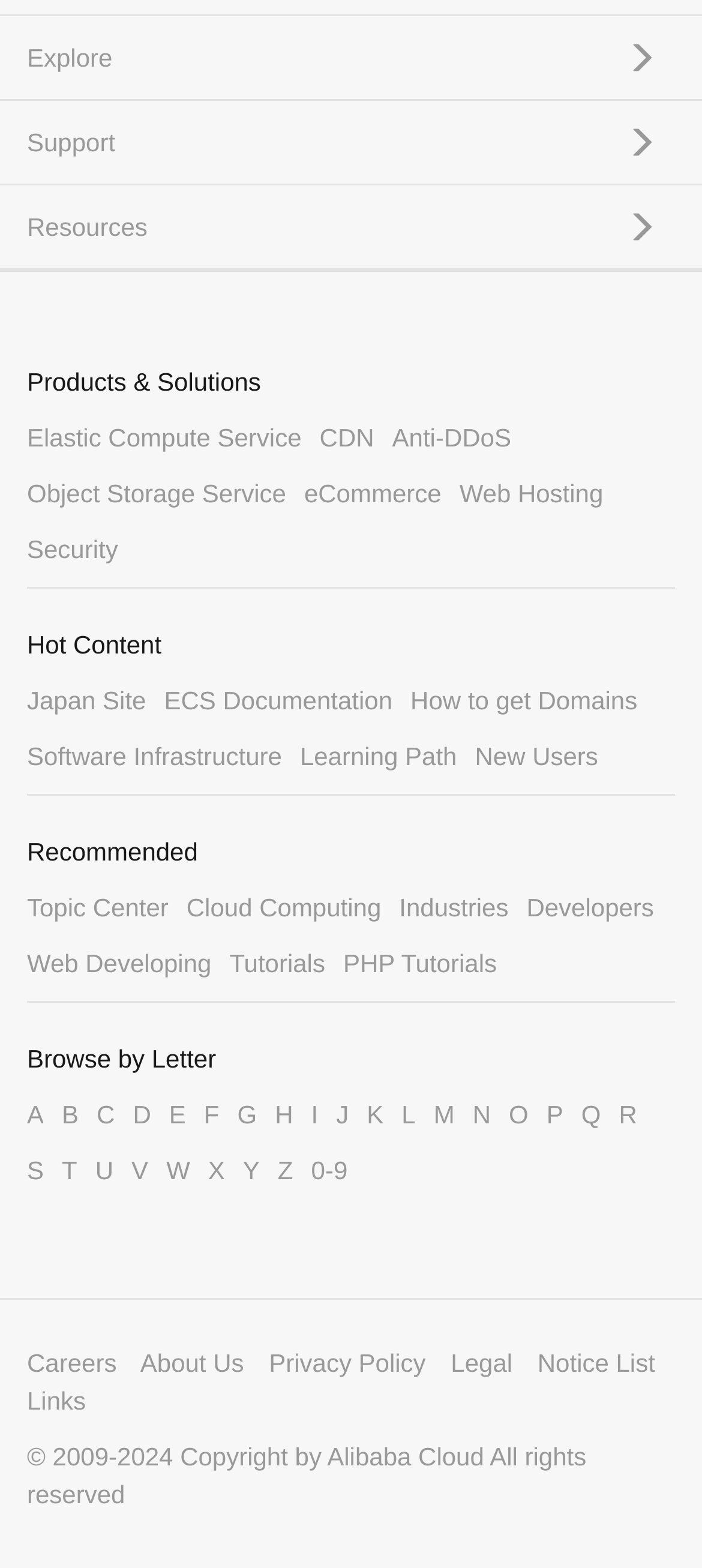Extract the bounding box coordinates for the UI element described as: "aria-label="More actions"".

None